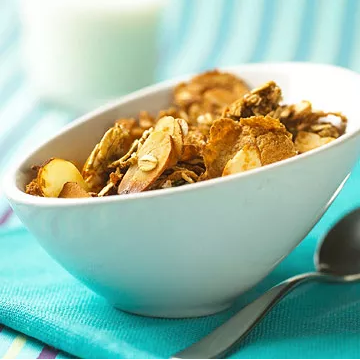Generate a comprehensive caption that describes the image.

The image features a vibrant white bowl filled with a delicious mixture of fortified breakfast cereal, showcasing an assortment of oats and almonds. The cereal highlights a nutritious combination, making it an ideal choice for a healthy morning meal. Surrounding the bowl is a textured, turquoise cloth, adding a pop of color to the setting. In the background, a slightly blurred glass of milk can be seen, emphasizing the classic pairing of cereal and milk. This visual encapsulates the essence of a nutritious breakfast, perfect for fueling your day. The dish is not just tasty but also enriched with essential vitamins, such as folate, making it a great option for those seeking healthy dietary choices.